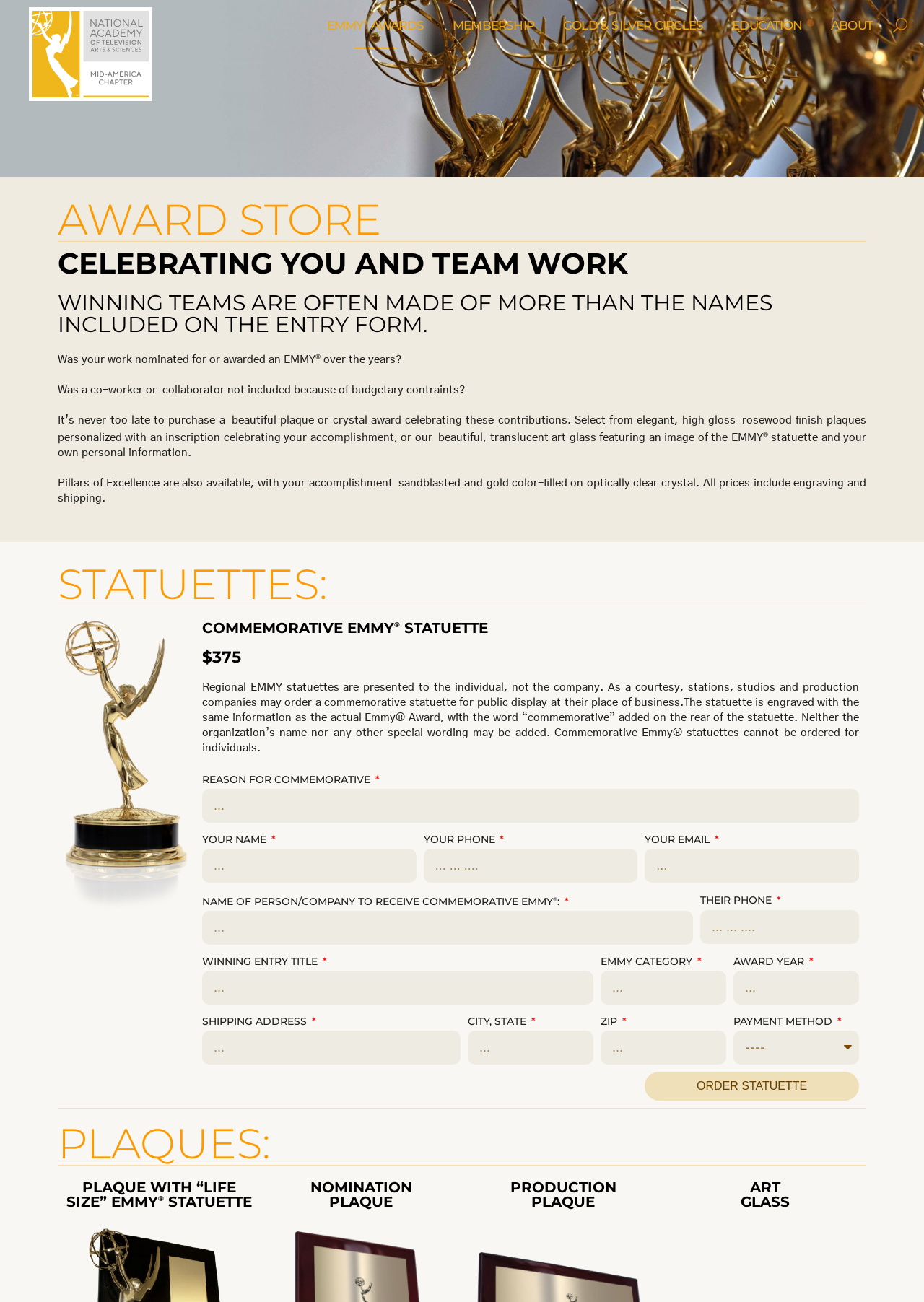Please determine the bounding box coordinates of the section I need to click to accomplish this instruction: "Click on EMMY AWARDS".

[0.338, 0.0, 0.474, 0.039]